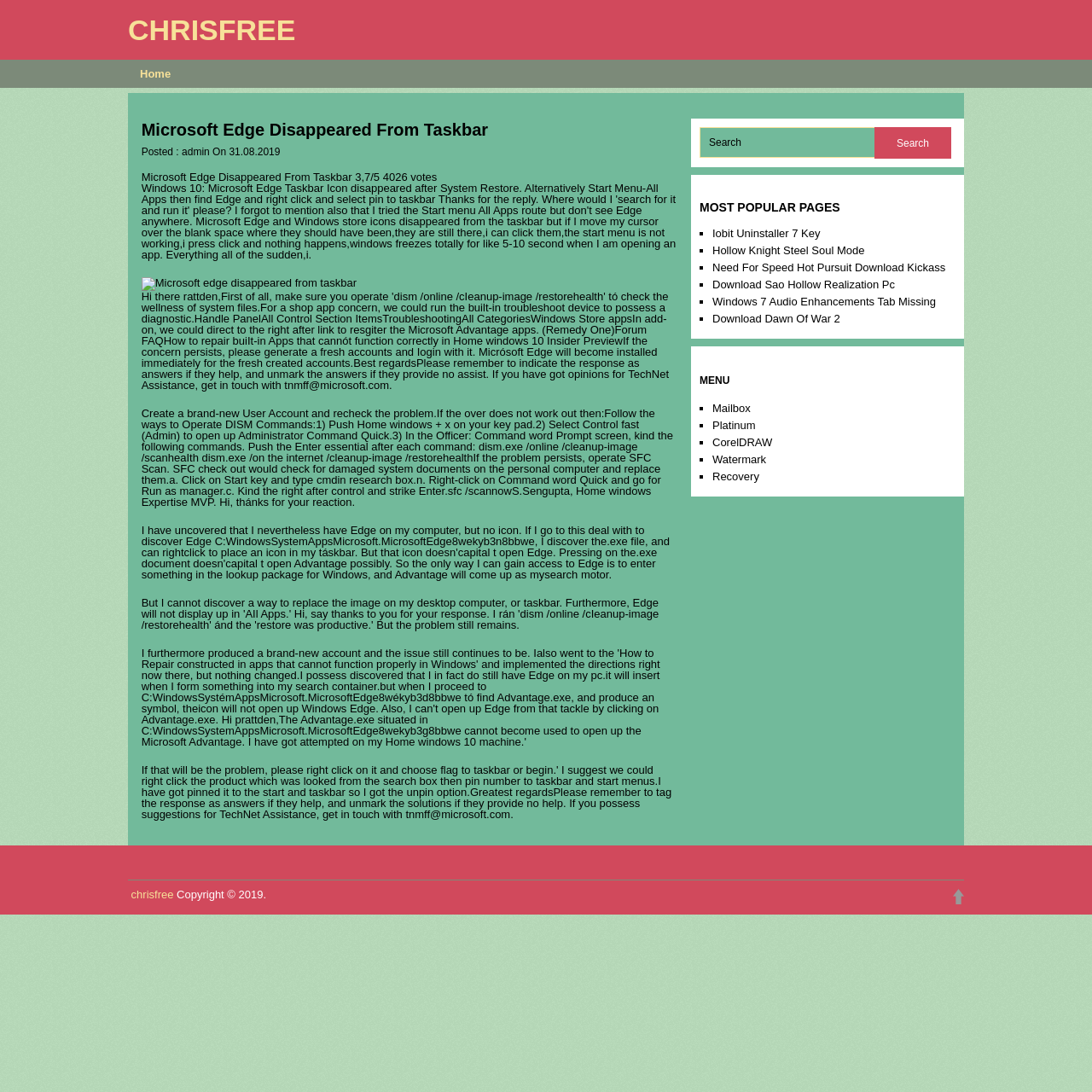Determine the bounding box coordinates for the HTML element described here: "Watermark".

[0.652, 0.415, 0.702, 0.427]